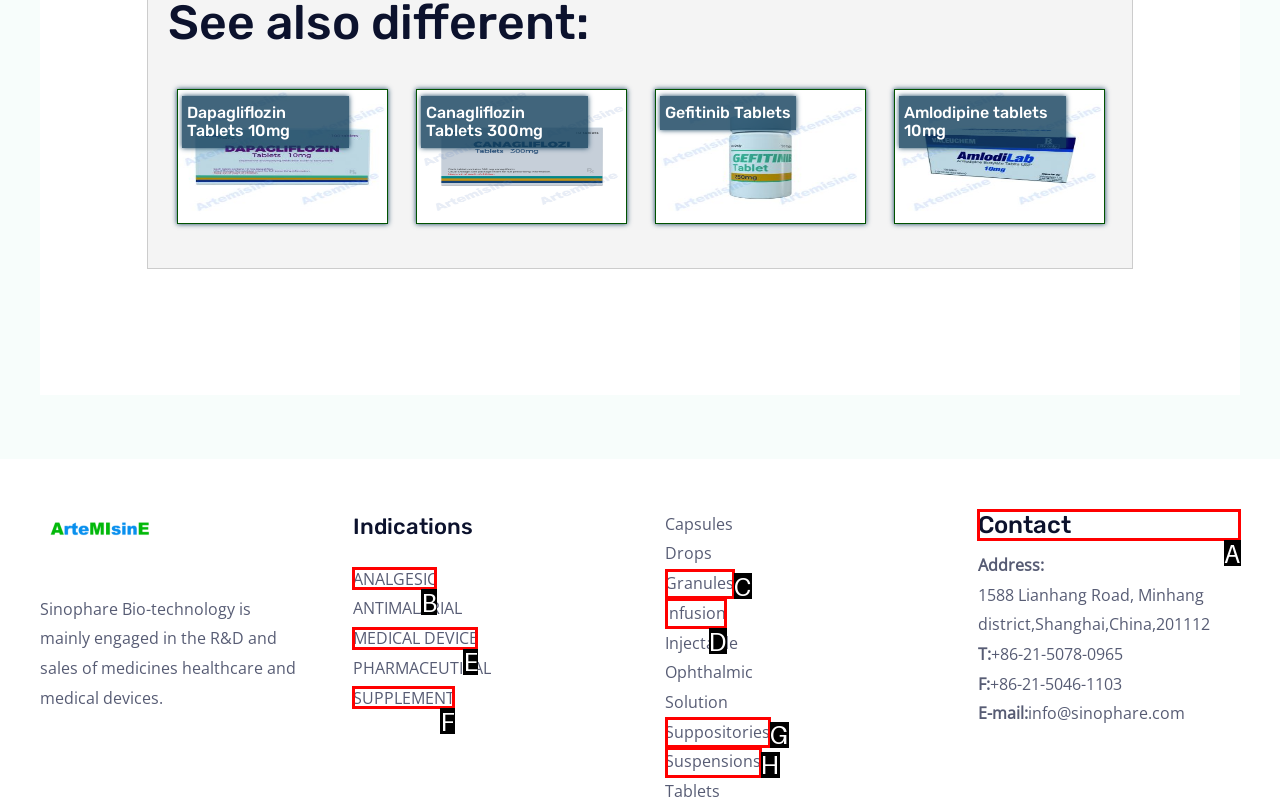Identify the correct HTML element to click to accomplish this task: View the 'Contact' information
Respond with the letter corresponding to the correct choice.

A